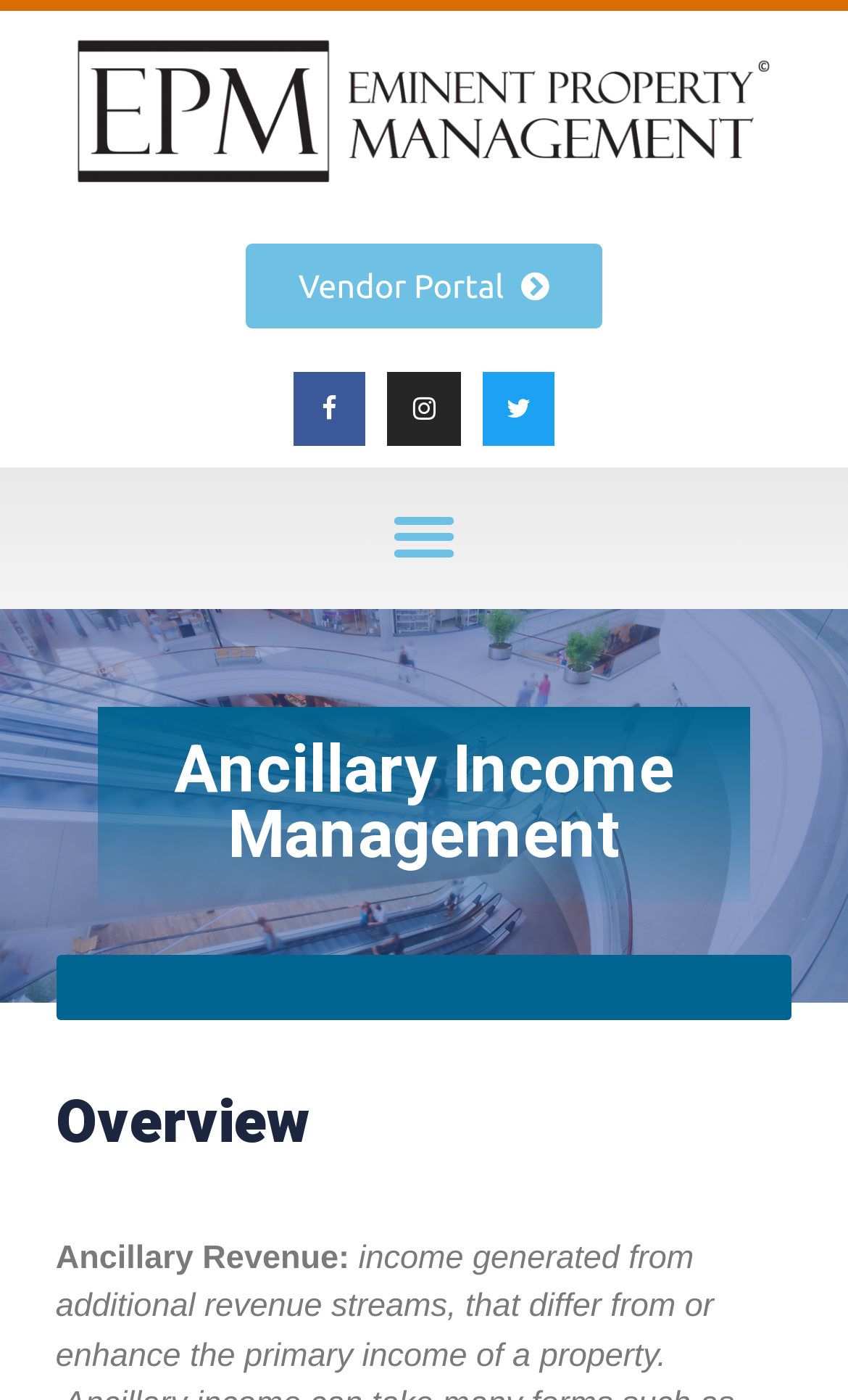Identify the bounding box of the HTML element described as: "Instagram".

[0.457, 0.266, 0.543, 0.318]